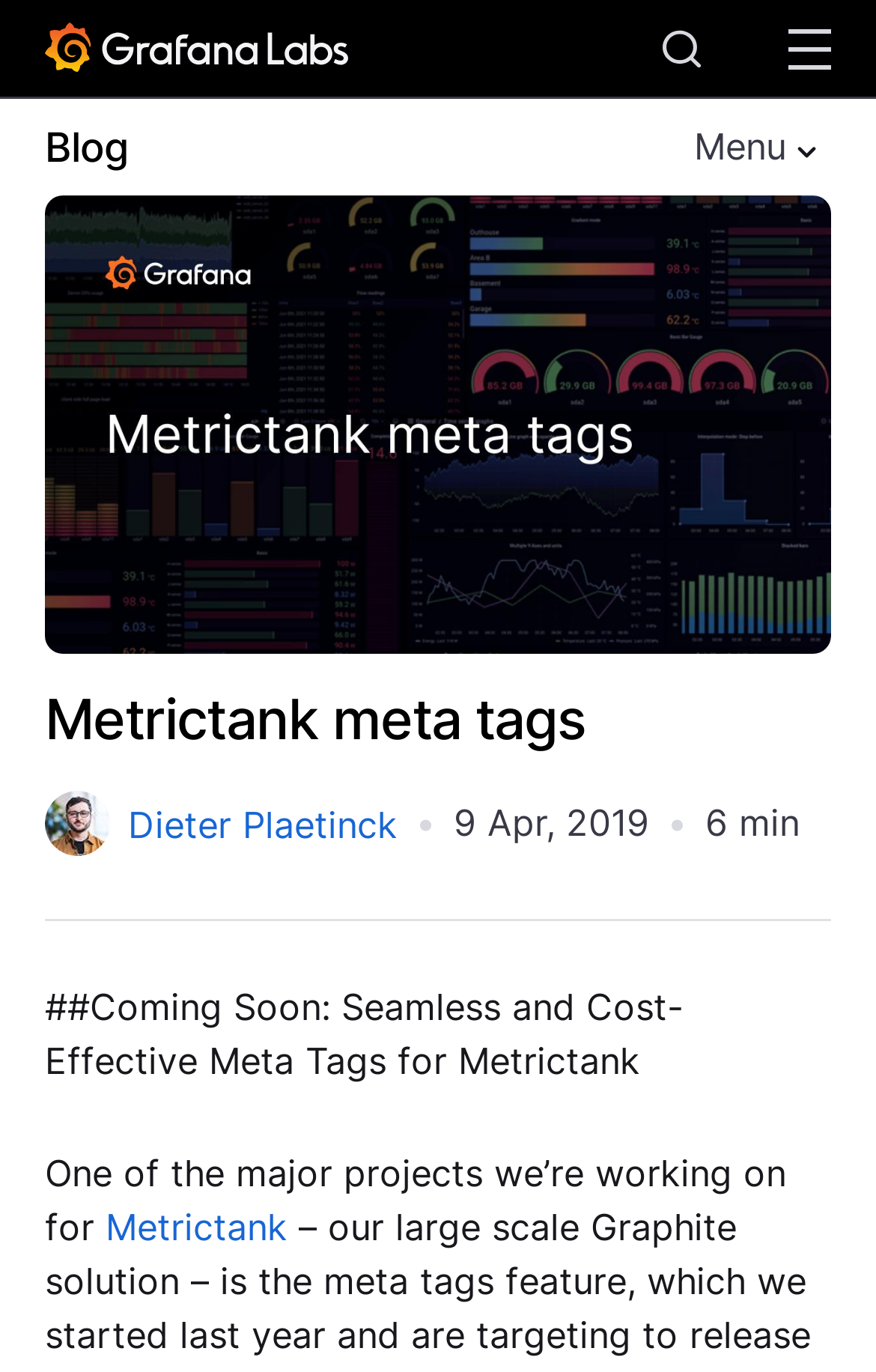Please identify and generate the text content of the webpage's main heading.

Metrictank meta tags